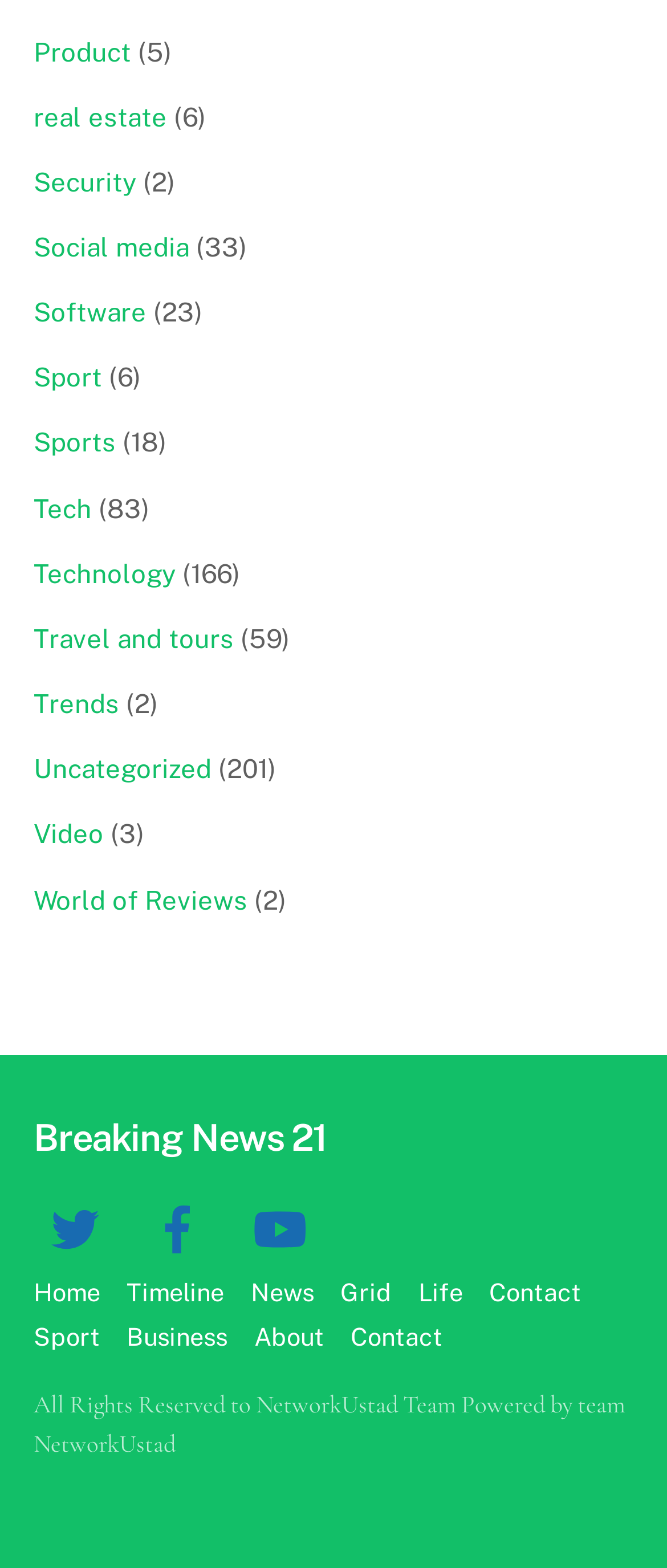Find the bounding box coordinates of the clickable area required to complete the following action: "Click on the 'Product' link".

[0.05, 0.023, 0.196, 0.042]